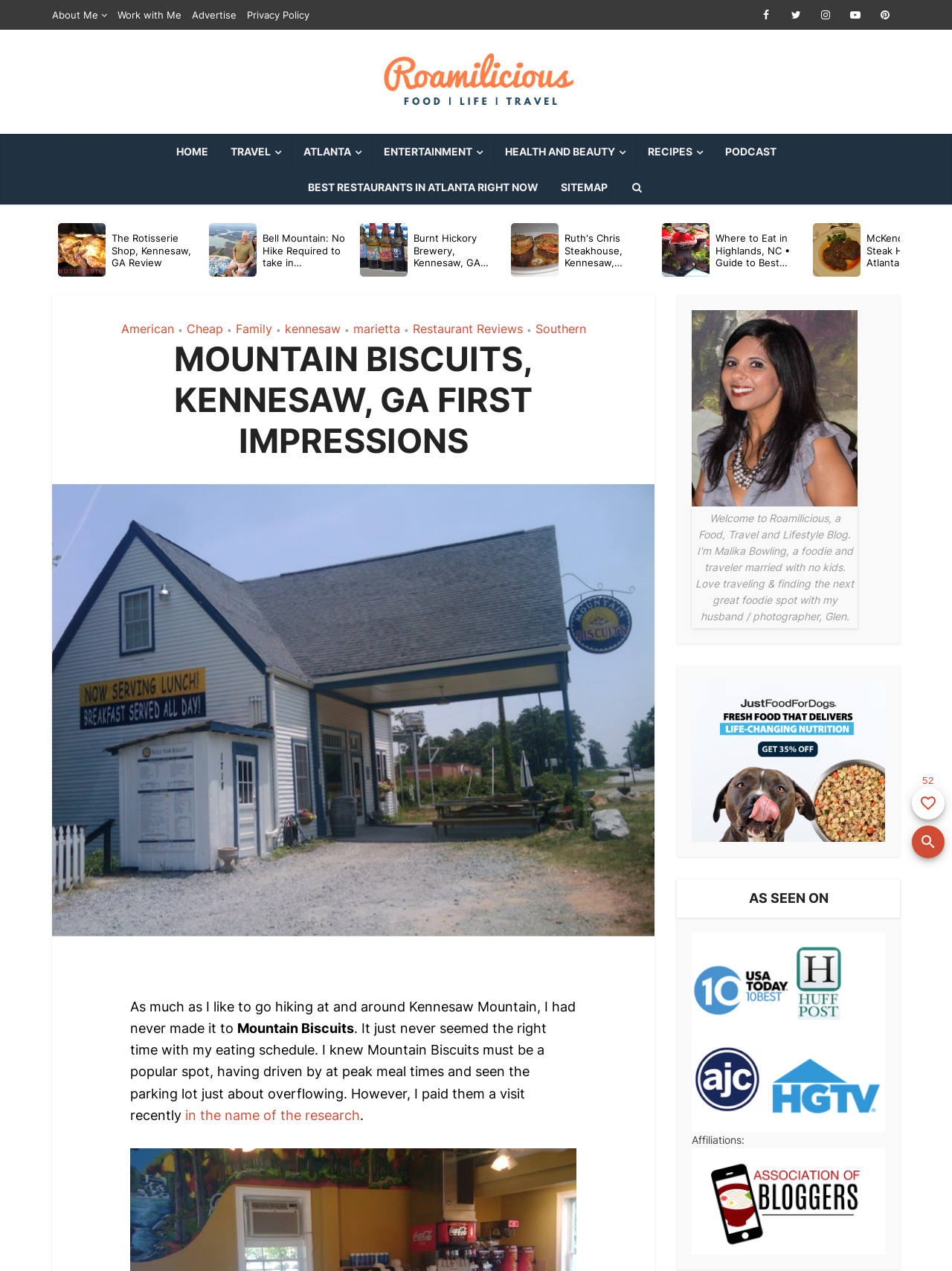Identify the bounding box for the given UI element using the description provided. Coordinates should be in the format (top-left x, top-left y, bottom-right x, bottom-right y) and must be between 0 and 1. Here is the description: marietta

[0.371, 0.253, 0.42, 0.264]